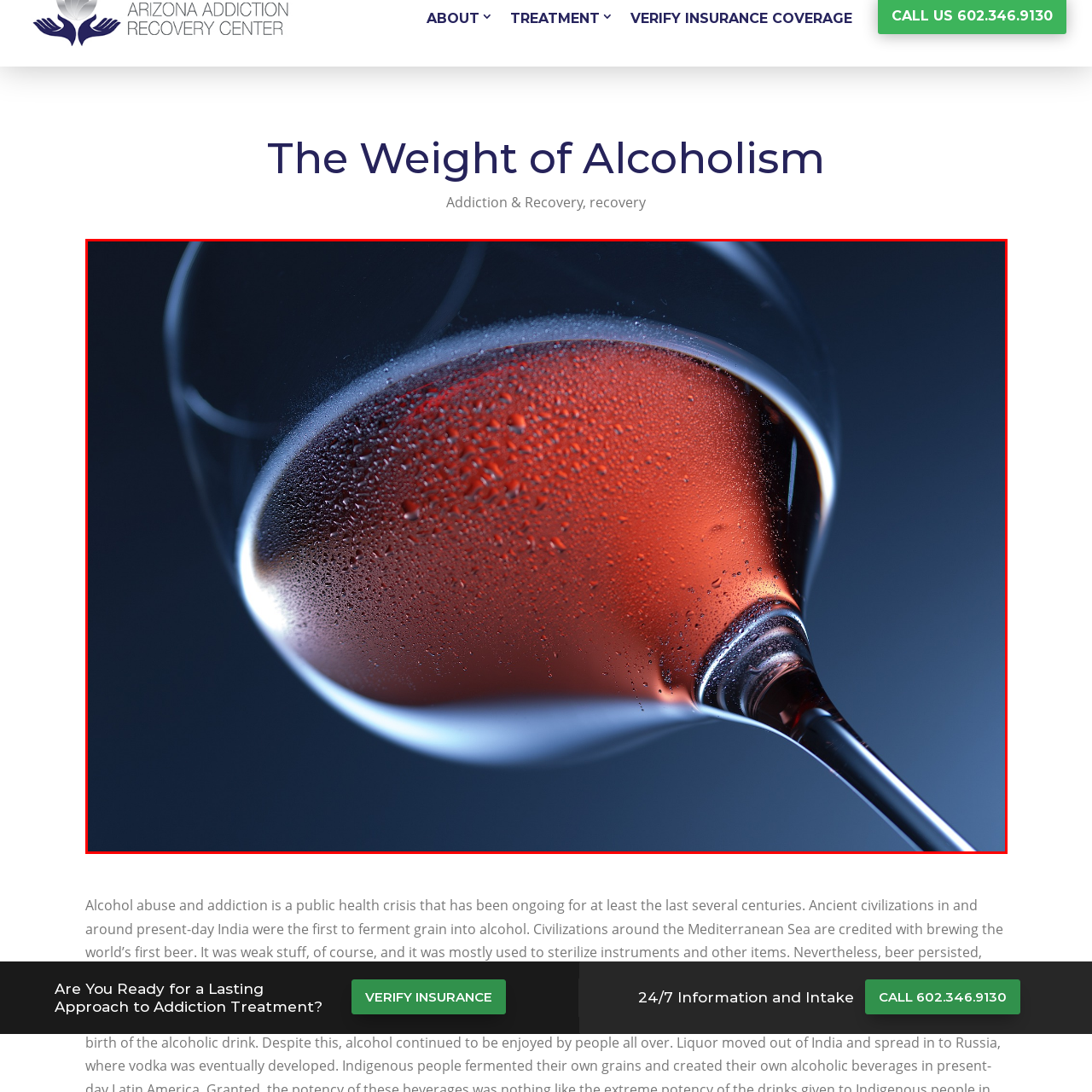Take a close look at the image marked with a red boundary and thoroughly answer the ensuing question using the information observed in the image:
What is the shape of the glass?

The caption describes the glass as having an 'elegant silhouette', implying that it has a refined and sophisticated shape.